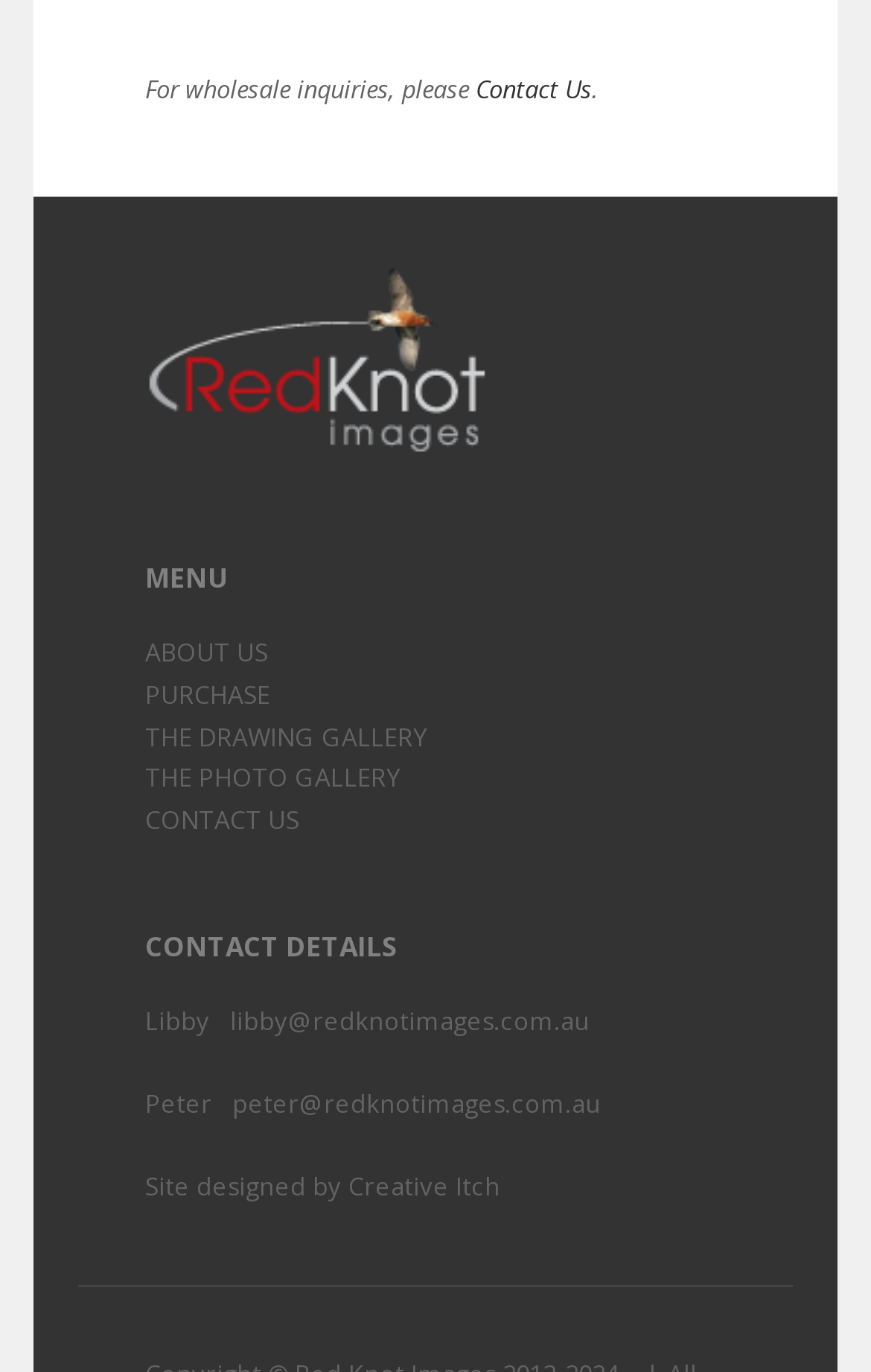Locate and provide the bounding box coordinates for the HTML element that matches this description: "alt="Red Knot Images"".

[0.167, 0.317, 0.564, 0.341]